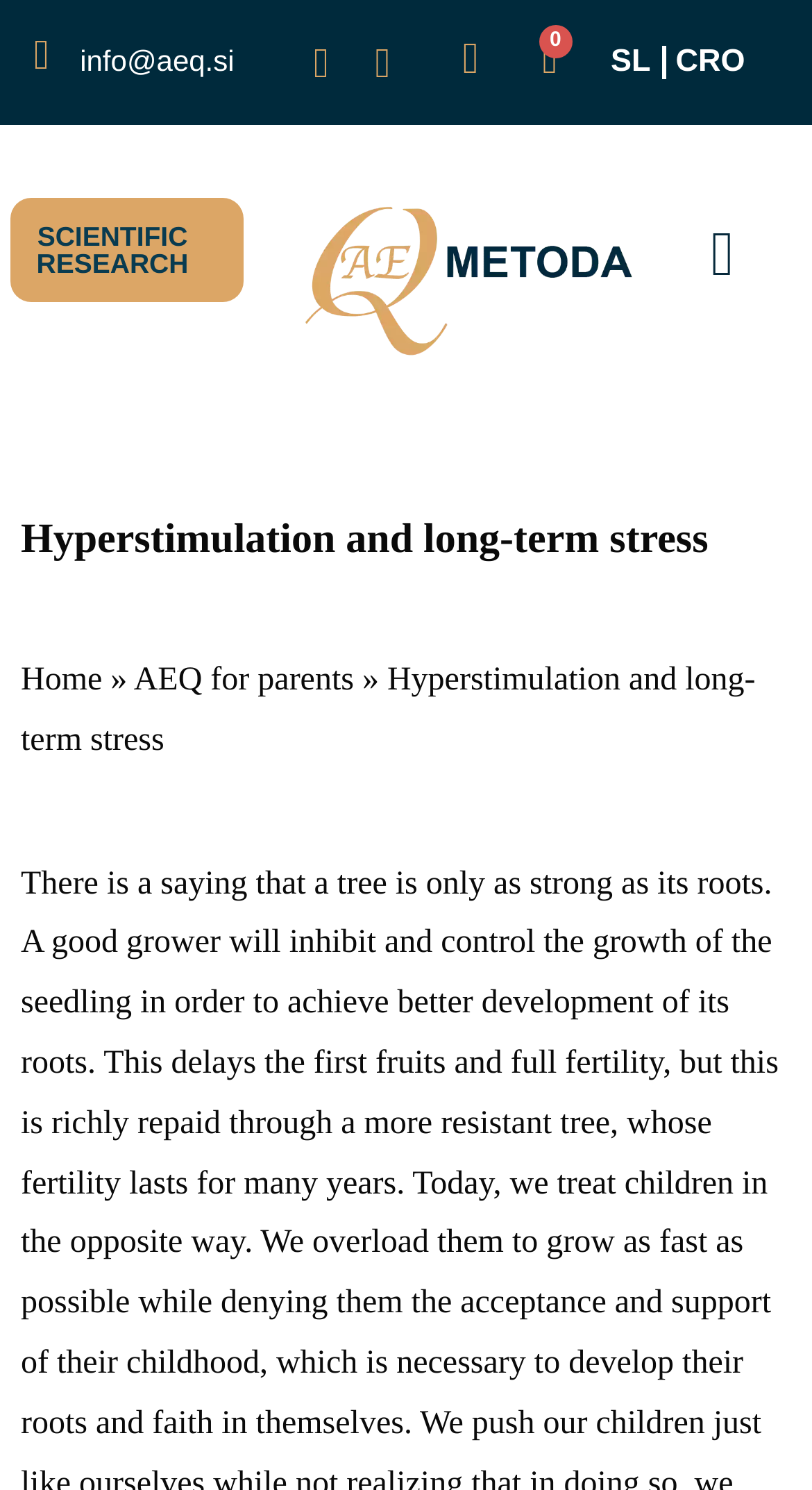Refer to the screenshot and answer the following question in detail:
What is the email address on the top left?

I found the email address by looking at the top left section of the webpage, where I saw a static text element with the content 'info@aeq.si'.